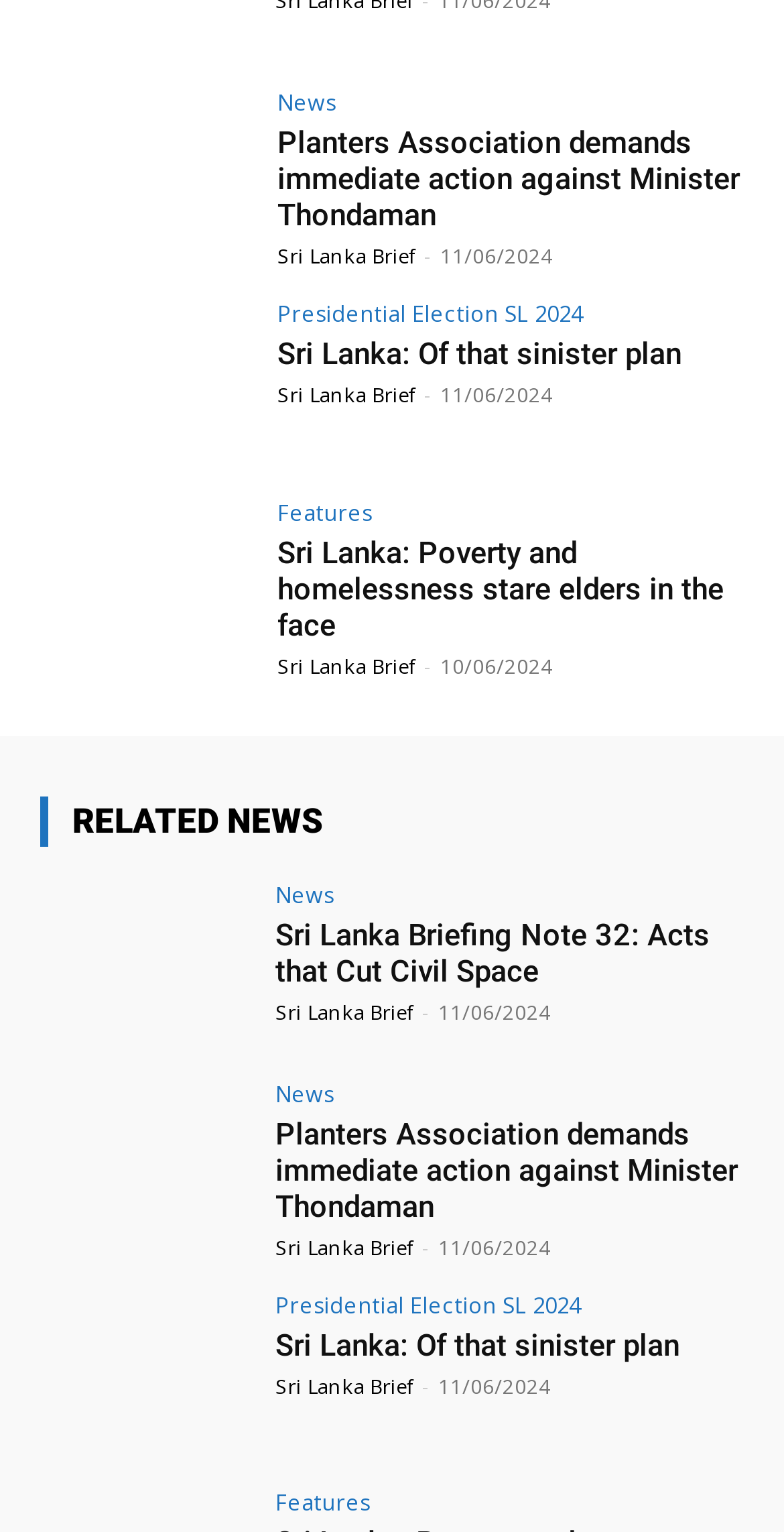Please locate the bounding box coordinates for the element that should be clicked to achieve the following instruction: "Read news about Planters Association demands immediate action against Minister Thondaman". Ensure the coordinates are given as four float numbers between 0 and 1, i.e., [left, top, right, bottom].

[0.354, 0.081, 0.949, 0.152]